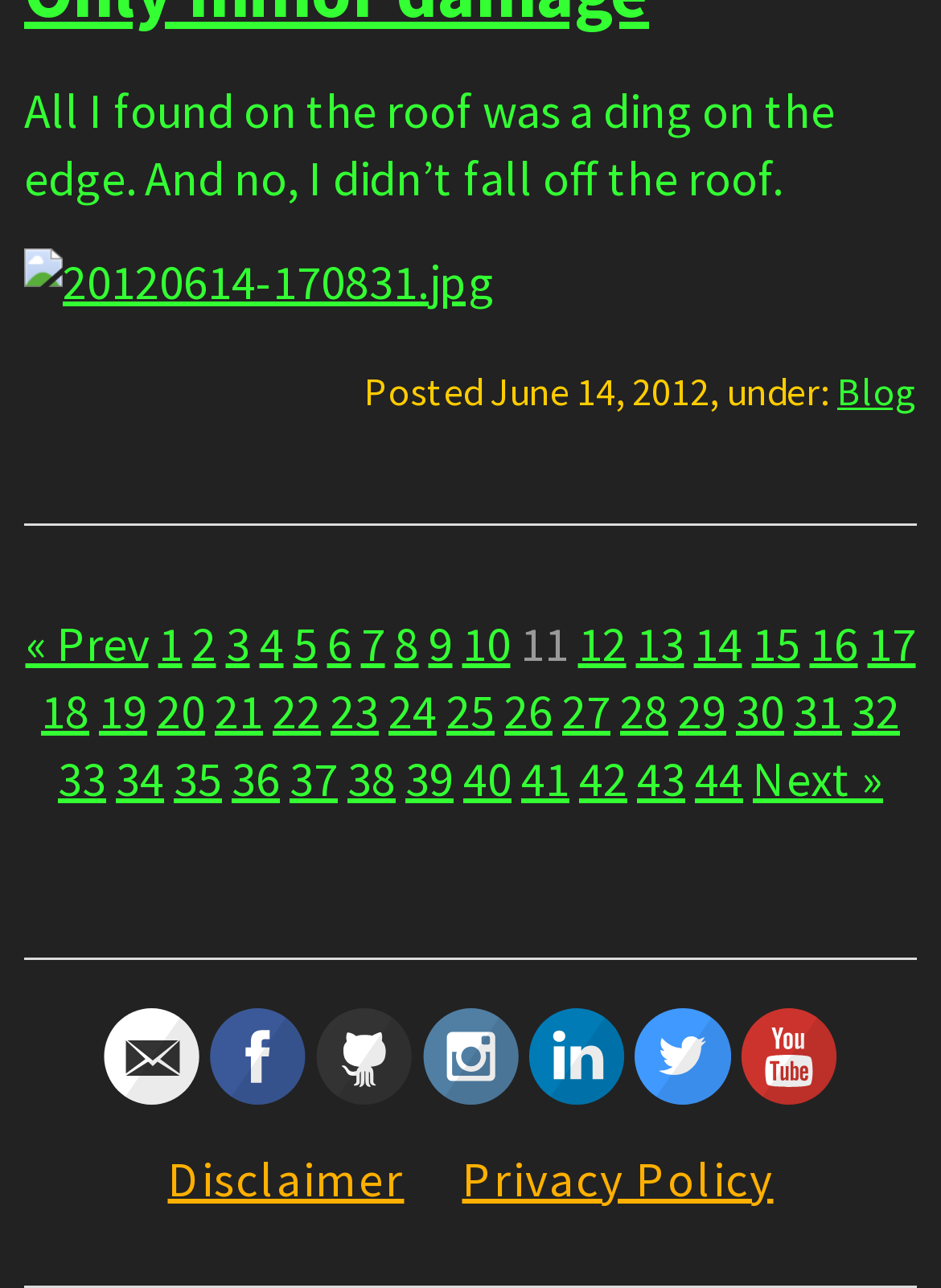Kindly respond to the following question with a single word or a brief phrase: 
How many pages are there in the blog?

At least 44